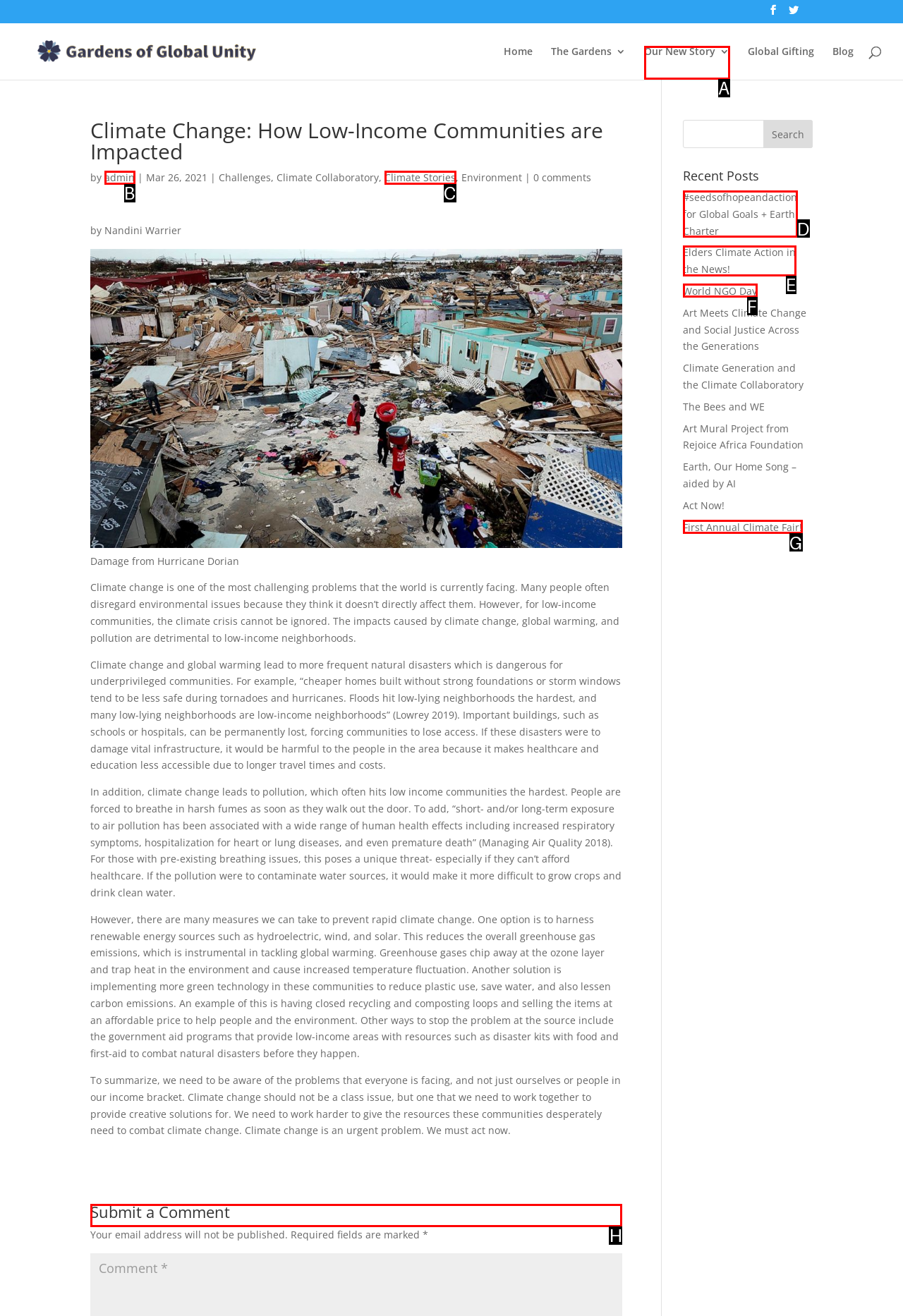Determine which option should be clicked to carry out this task: Submit a comment
State the letter of the correct choice from the provided options.

H